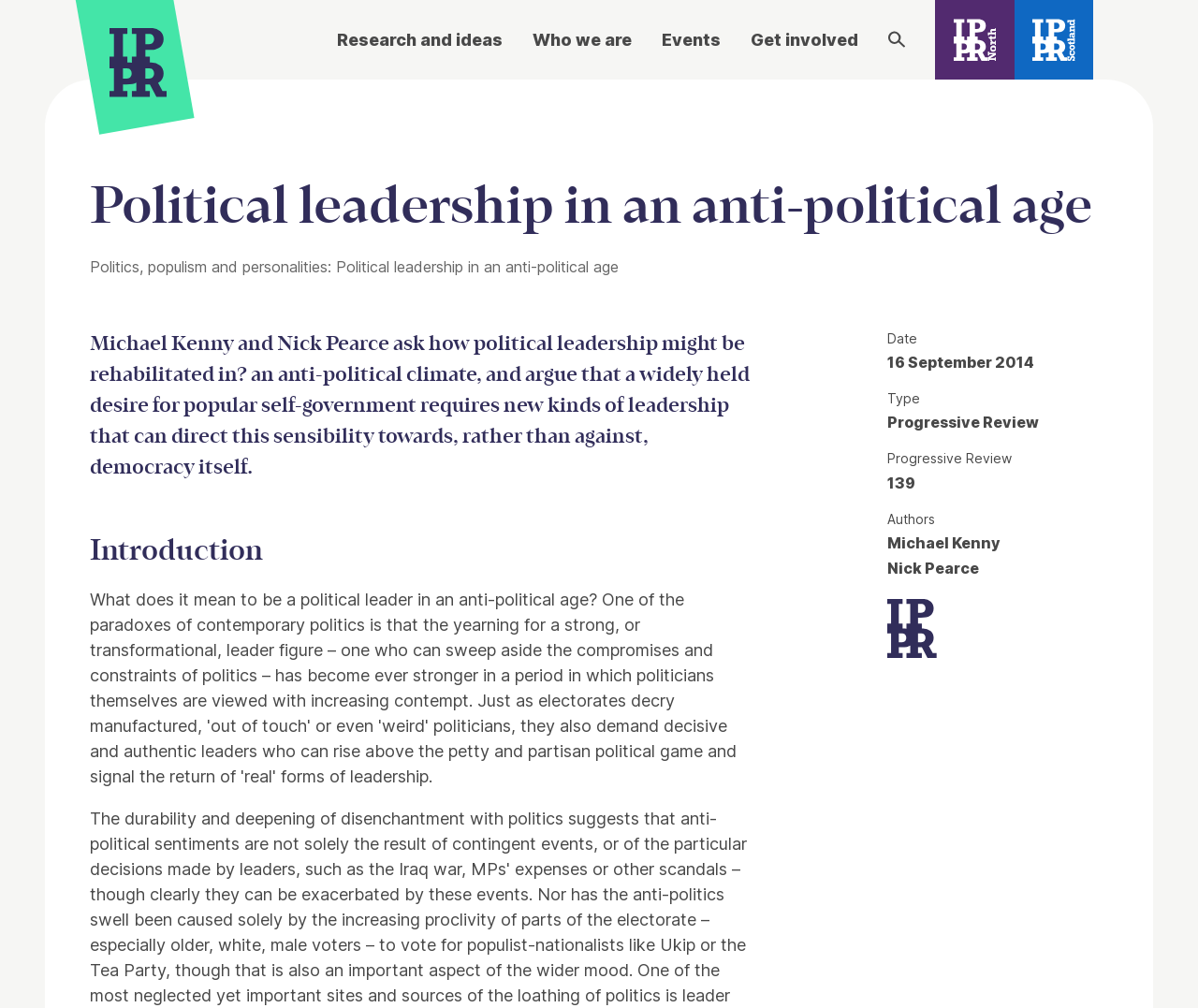Describe the webpage meticulously, covering all significant aspects.

The webpage is about the Institute for Public Policy Research (IPPR), an independent charity working towards a fairer, greener, and more prosperous society. At the top left corner, there is a link to the IPPR homepage, accompanied by a small image. 

Below the IPPR link, there are several navigation links, including "Research and ideas", "Who we are", "Events", "Get involved", and "Search", which are aligned horizontally across the top of the page. 

The main content of the page is focused on an article titled "Political leadership in an anti-political age". The title is displayed prominently in a large font, followed by a brief summary of the article. The article's introduction is denoted by a heading, and the text is divided into paragraphs. 

On the right side of the page, there is a complementary section that provides additional information about the article, including the date, type, and authors. This section is organized as a list with clear labels and values. 

At the bottom of the page, there are links to IPPR North and IPPR Scotland, each accompanied by a small image.